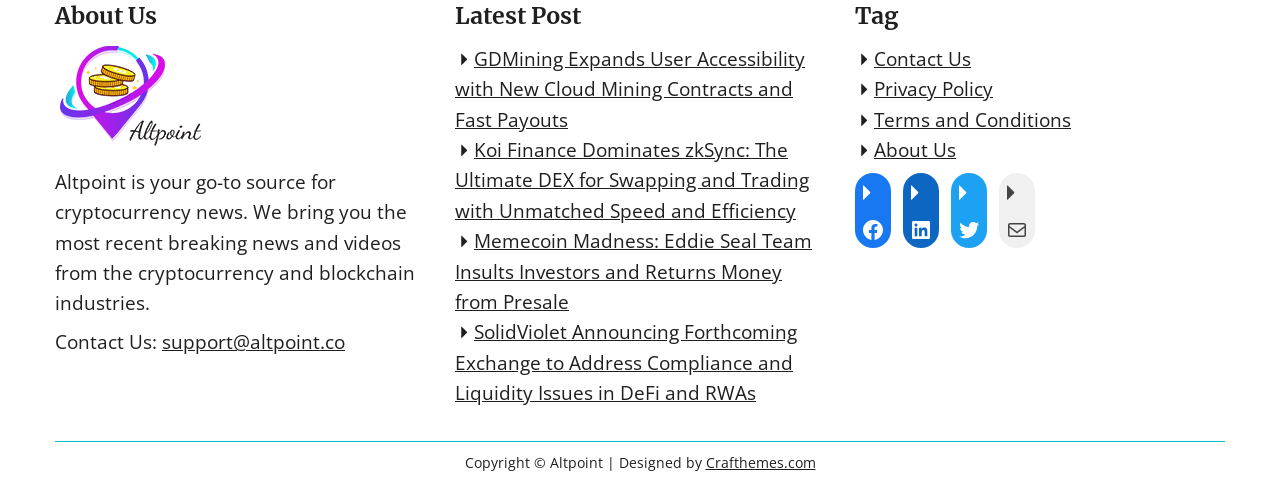What is the contact email?
By examining the image, provide a one-word or phrase answer.

support@altpoint.co